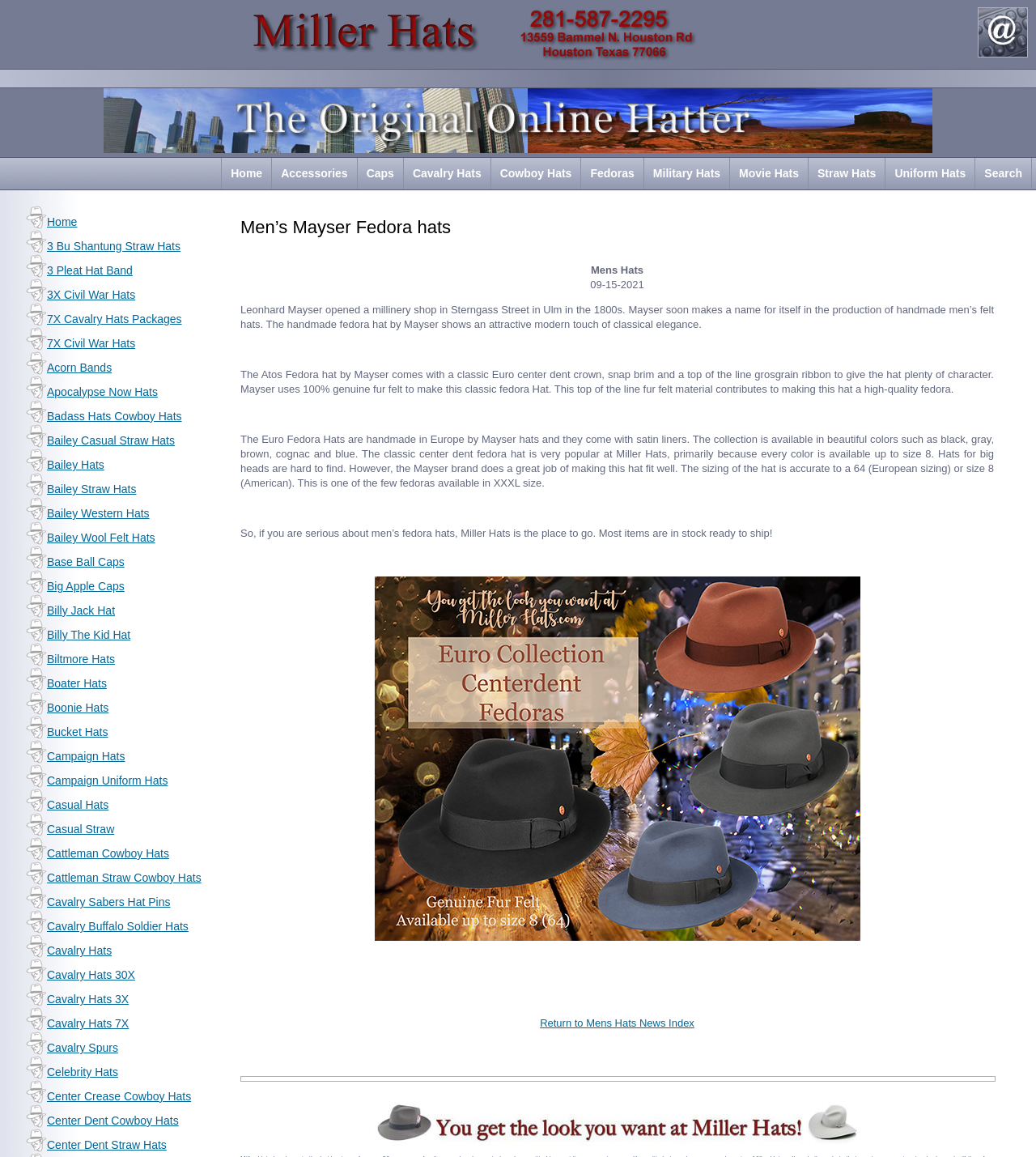What is the purpose of the 'Search' link?
Please answer the question as detailed as possible.

The 'Search' link is located at the top of the webpage, and it is likely that it allows users to search for specific products or keywords on the website. This is a common feature on e-commerce websites, and it helps users quickly find what they are looking for.